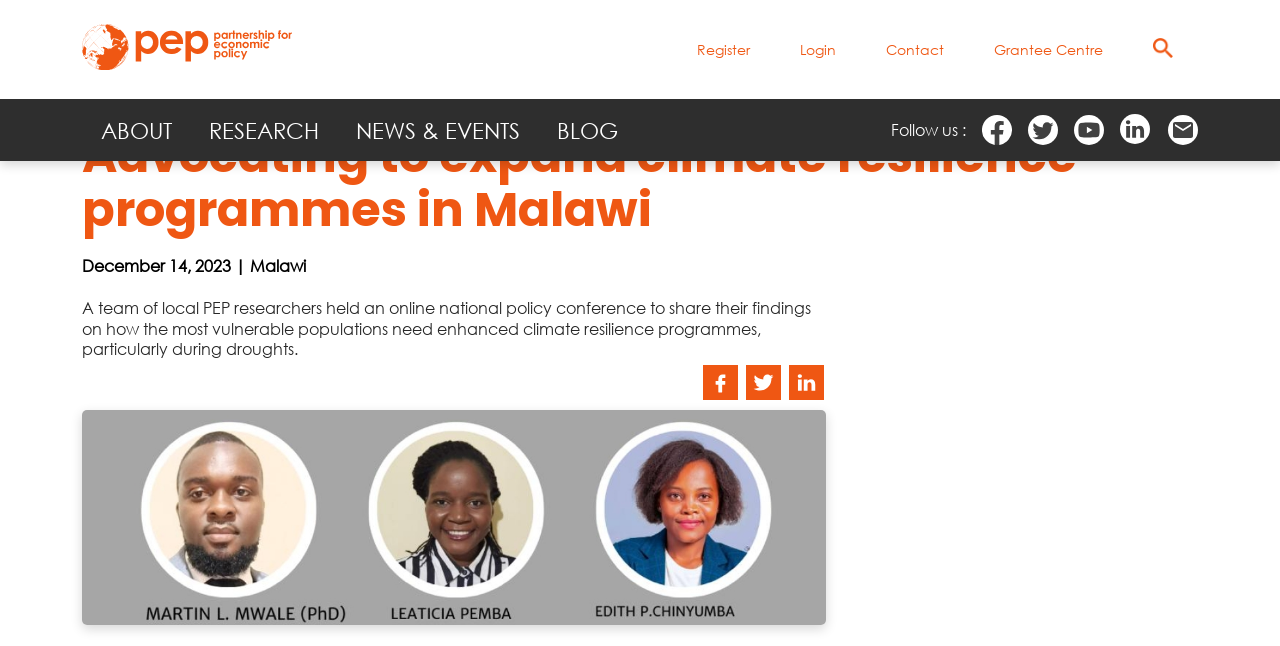Locate the bounding box coordinates of the element to click to perform the following action: 'Open the search engine'. The coordinates should be given as four float values between 0 and 1, in the form of [left, top, right, bottom].

[0.881, 0.0, 0.936, 0.153]